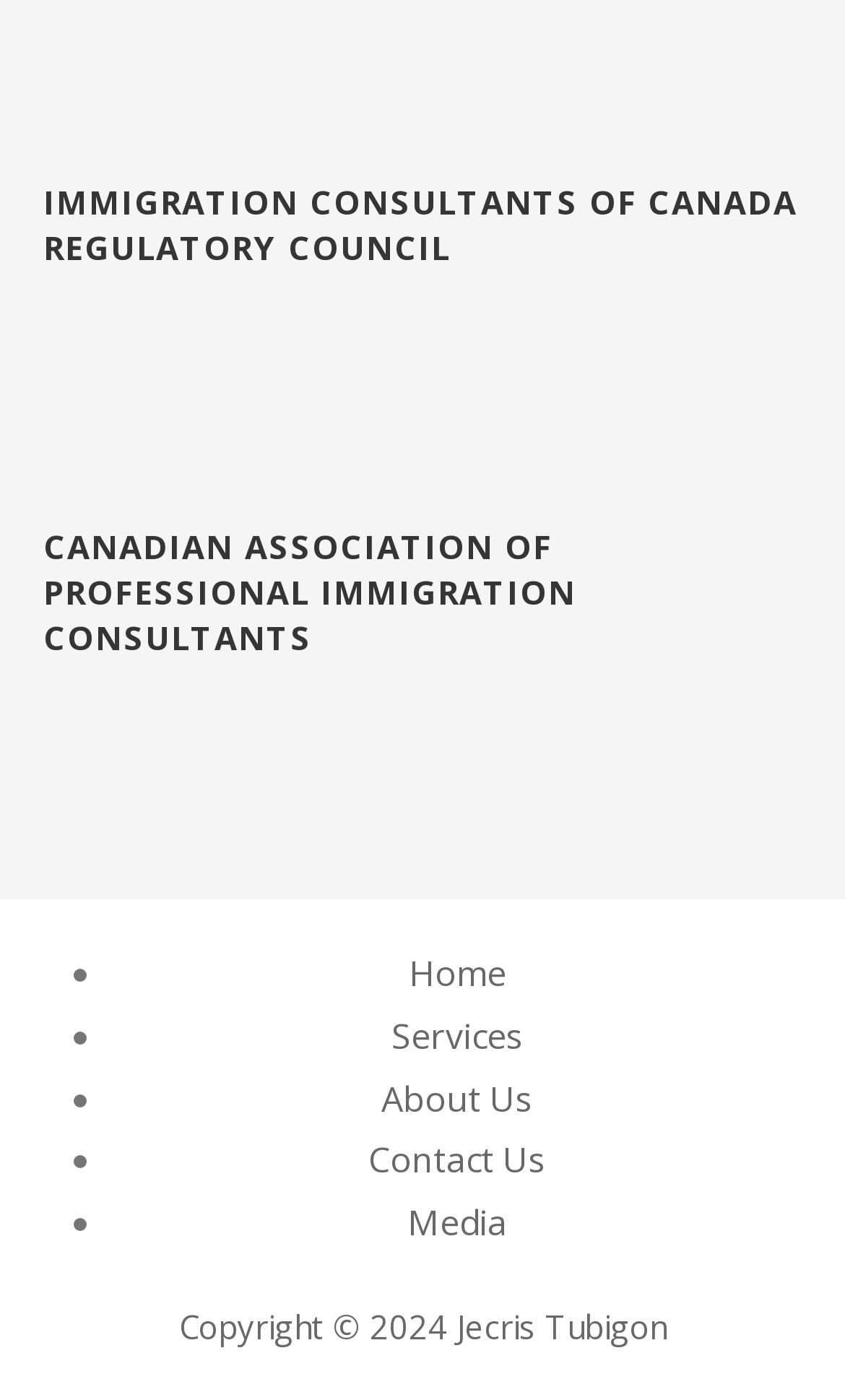Determine the bounding box coordinates for the UI element matching this description: "aria-label="Menu"".

None